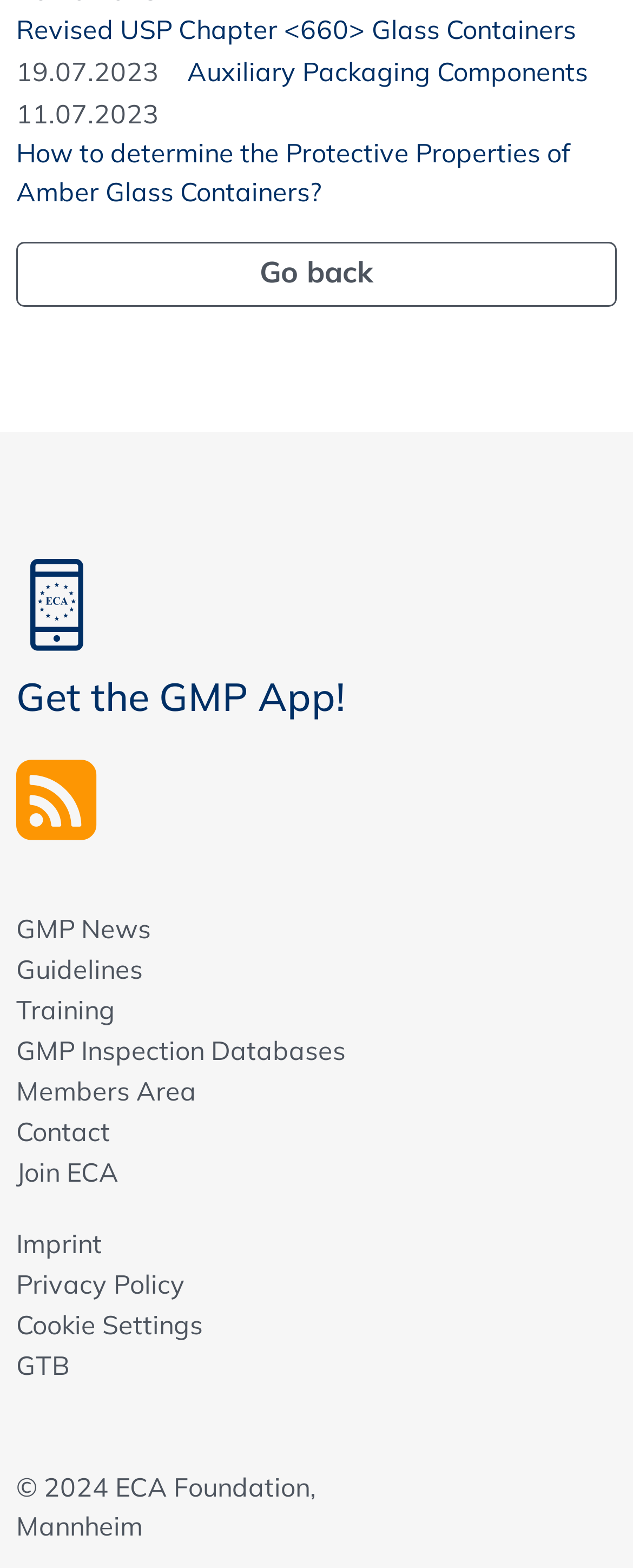Determine the bounding box coordinates for the clickable element to execute this instruction: "Go to GMP News". Provide the coordinates as four float numbers between 0 and 1, i.e., [left, top, right, bottom].

[0.026, 0.58, 0.238, 0.605]